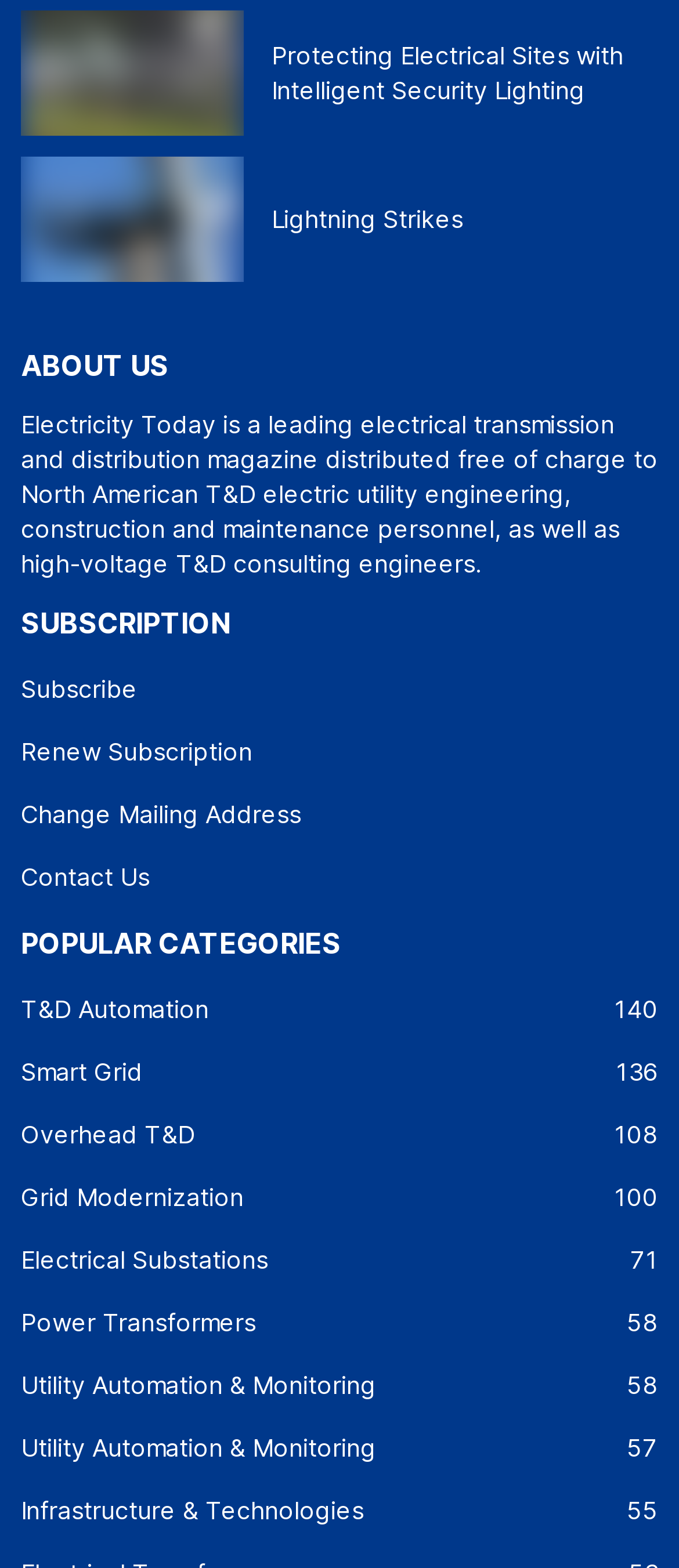Using the element description: "Toys R Us", determine the bounding box coordinates for the specified UI element. The coordinates should be four float numbers between 0 and 1, [left, top, right, bottom].

None